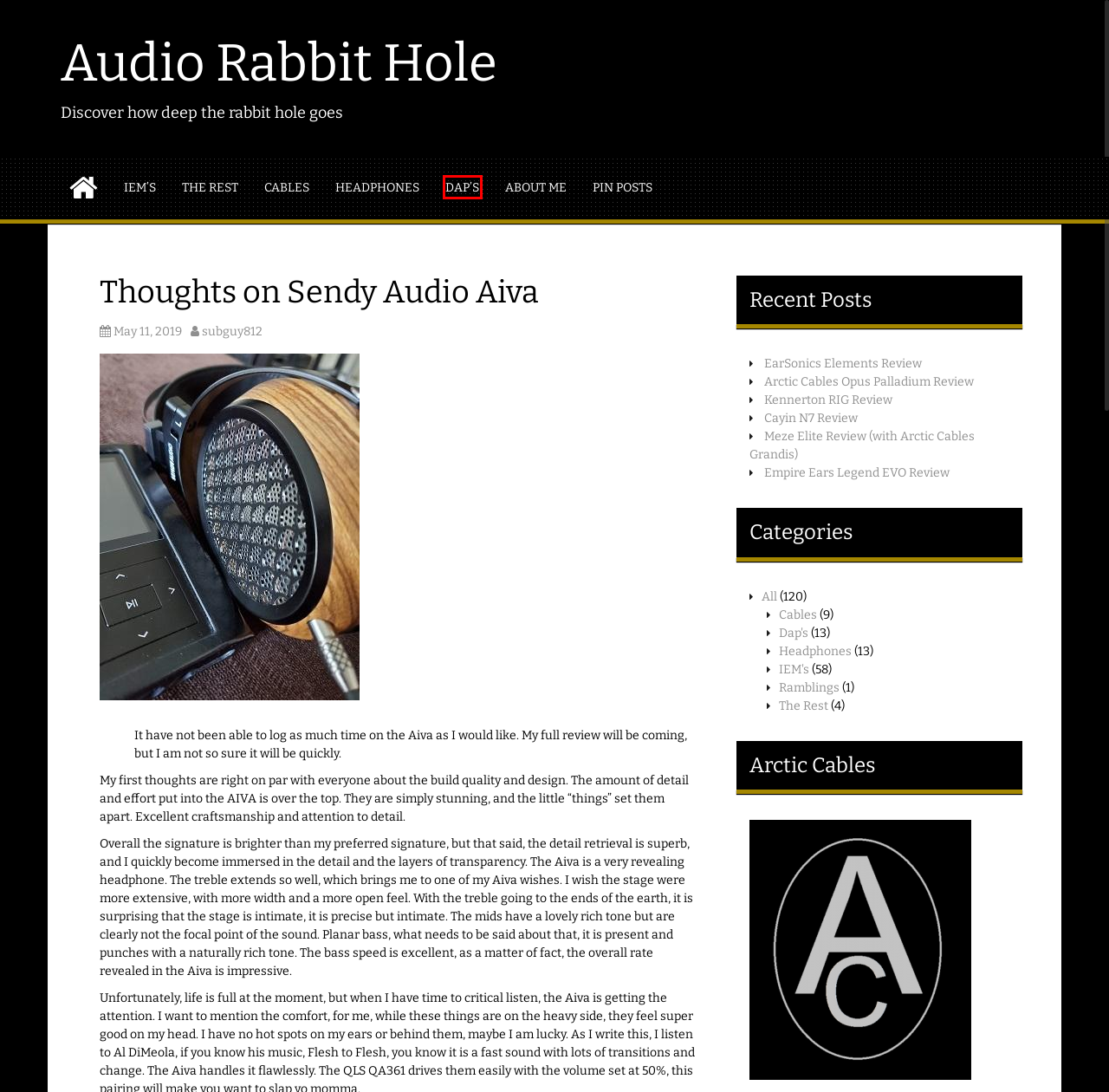You are provided with a screenshot of a webpage containing a red rectangle bounding box. Identify the webpage description that best matches the new webpage after the element in the bounding box is clicked. Here are the potential descriptions:
A. About Me - Audio Rabbit Hole
B. Meze Elite Review (with Arctic Cables Grandis) - Audio Rabbit Hole
C. Dap's Archives - Audio Rabbit Hole
D. Pin Posts - Audio Rabbit Hole
E. Cayin N7 Review - Audio Rabbit Hole
F. IEM's Archives - Audio Rabbit Hole
G. The Rest Archives - Audio Rabbit Hole
H. Audio Rabbit Hole - Discover how deep the rabbit hole goes

C